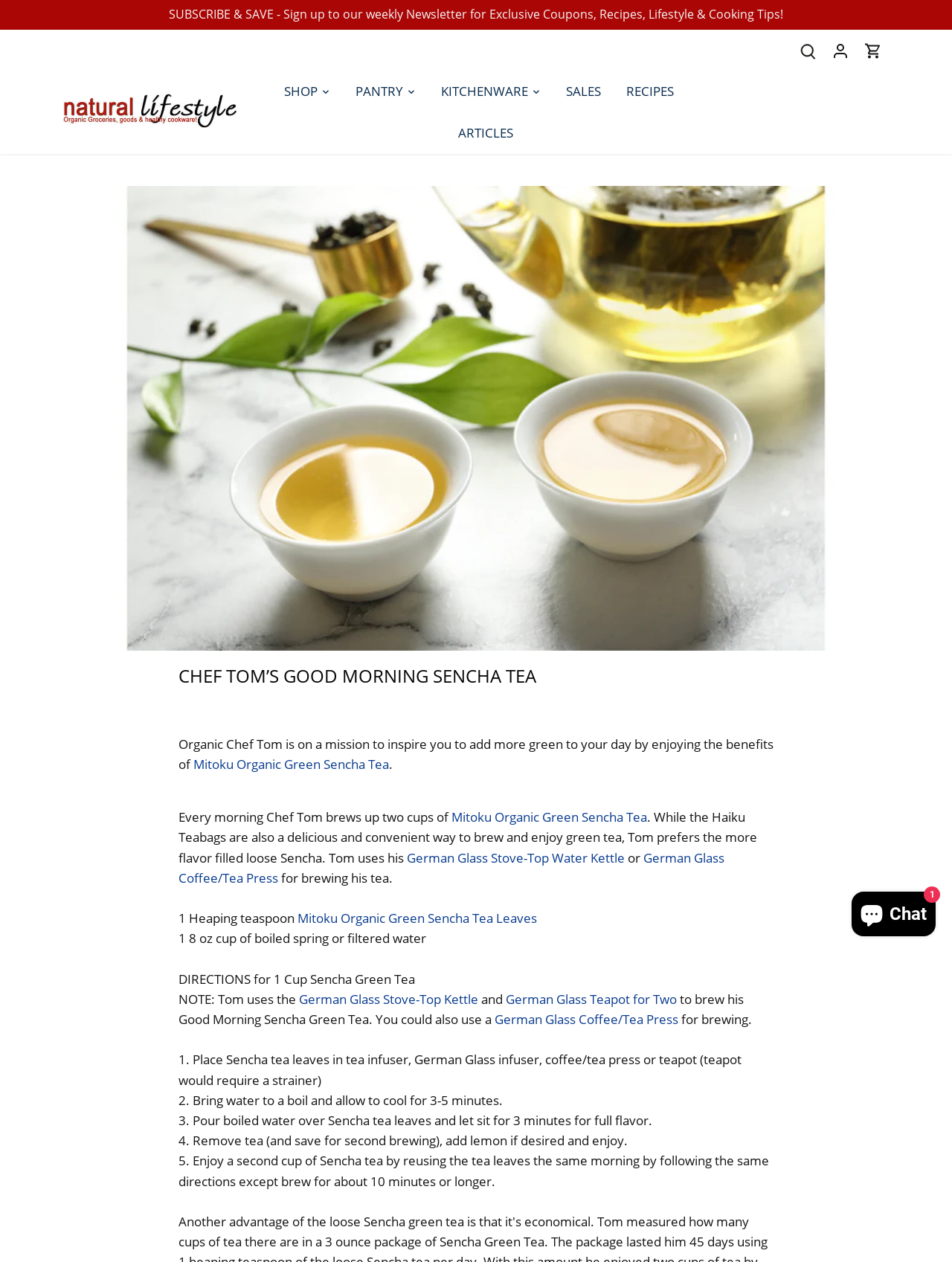Construct a comprehensive caption that outlines the webpage's structure and content.

The webpage is about Chef Tom's Good Morning Sencha Tea, a natural lifestyle online market. At the top, there is a navigation bar with links to "Natural Lifestyle Online Market", "SHOP", "PANTRY", "KITCHENWARE", "SALES", "RECIPES", and "ARTICLES". Below the navigation bar, there is a large image of Chef Tom's Good Morning Sencha Tea.

The main content of the webpage is divided into two sections. The first section is a brief introduction to Chef Tom's mission to inspire people to add more green to their day by enjoying the benefits of Mitoku Organic Green Sencha Tea. There is a link to "Mitoku Organic Green Sencha Tea" and a description of how Chef Tom brews his tea every morning.

The second section provides detailed directions for brewing Sencha Green Tea, including the amount of tea leaves to use, the temperature of the water, and the brewing time. There are five steps to follow, and each step is described in detail.

On the top right corner of the webpage, there are links to "SUBSCRIBE & SAVE", "Search", "Account", and "Go to cart". There is also a chat window from Shopify online store chat, which is expanded and shows a button to close the chat window.

At the bottom of the webpage, there are some hidden elements, including a phone number textbox, a language selection button, and a submit button.